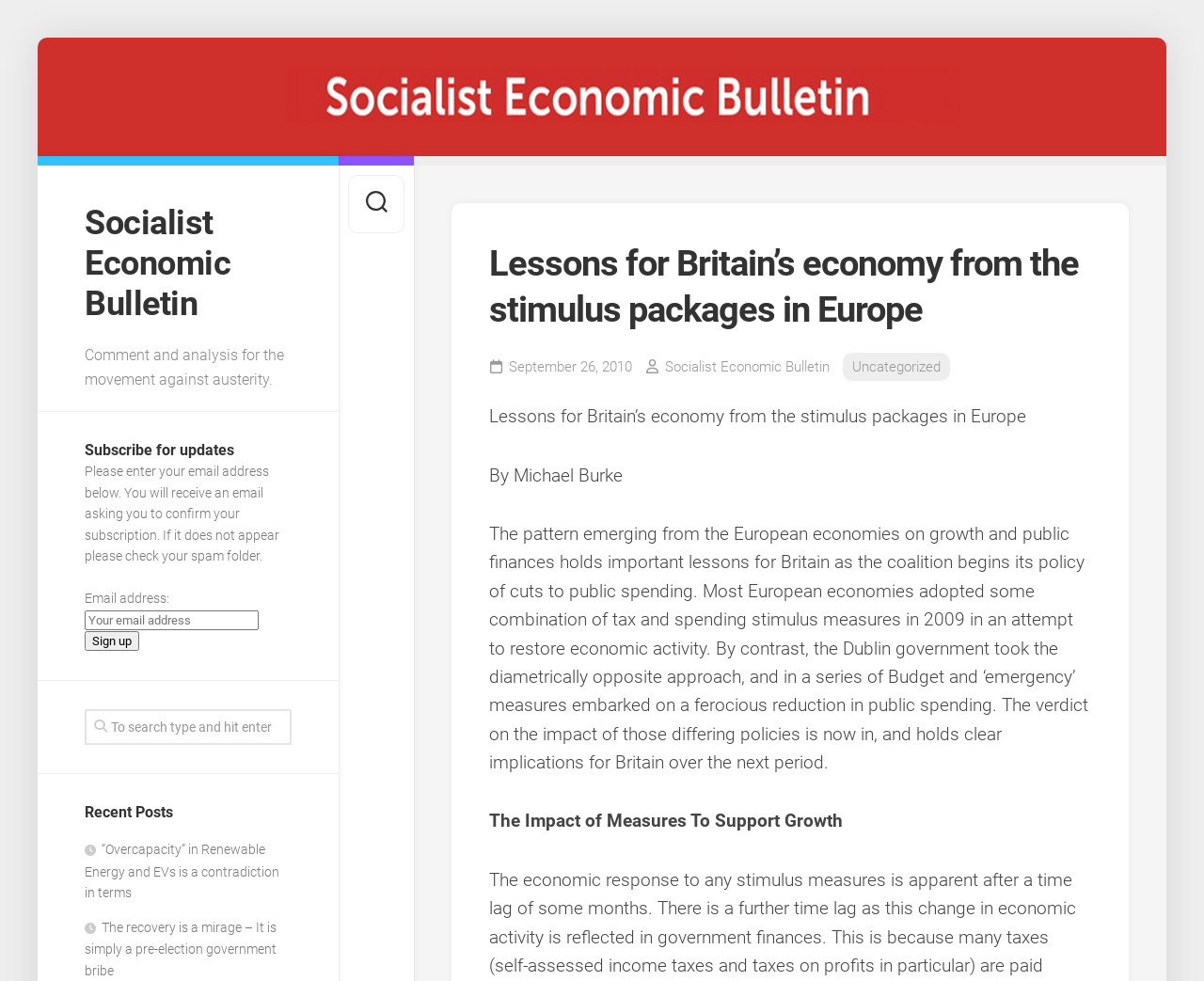Find the bounding box coordinates for the UI element whose description is: "Socialist Economic Bulletin". The coordinates should be four float numbers between 0 and 1, in the format [left, top, right, bottom].

[0.552, 0.365, 0.689, 0.382]